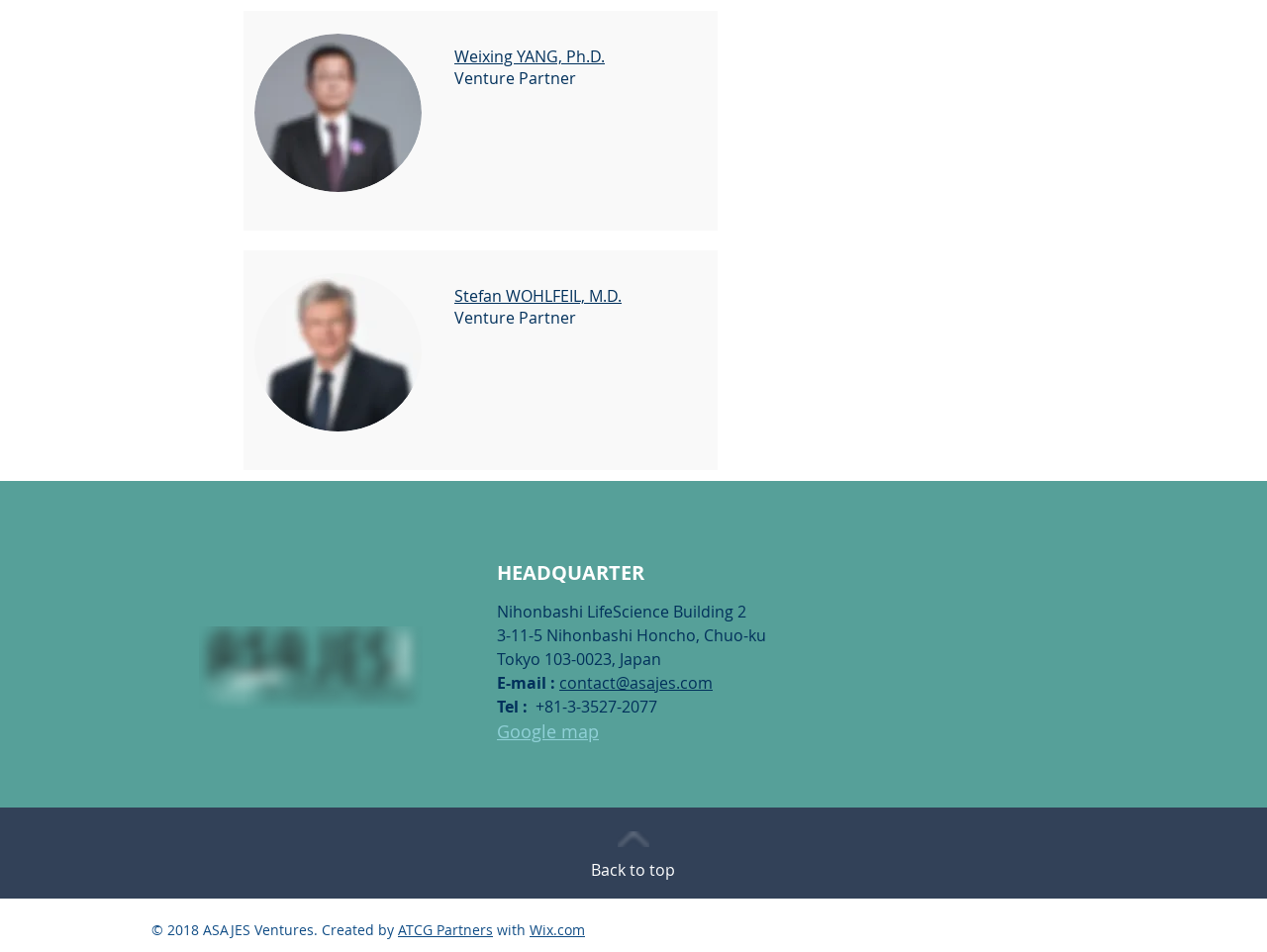Please reply to the following question with a single word or a short phrase:
What is the address of the HEADQUARTER?

3-11-5 Nihonbashi Honcho, Chuo-ku